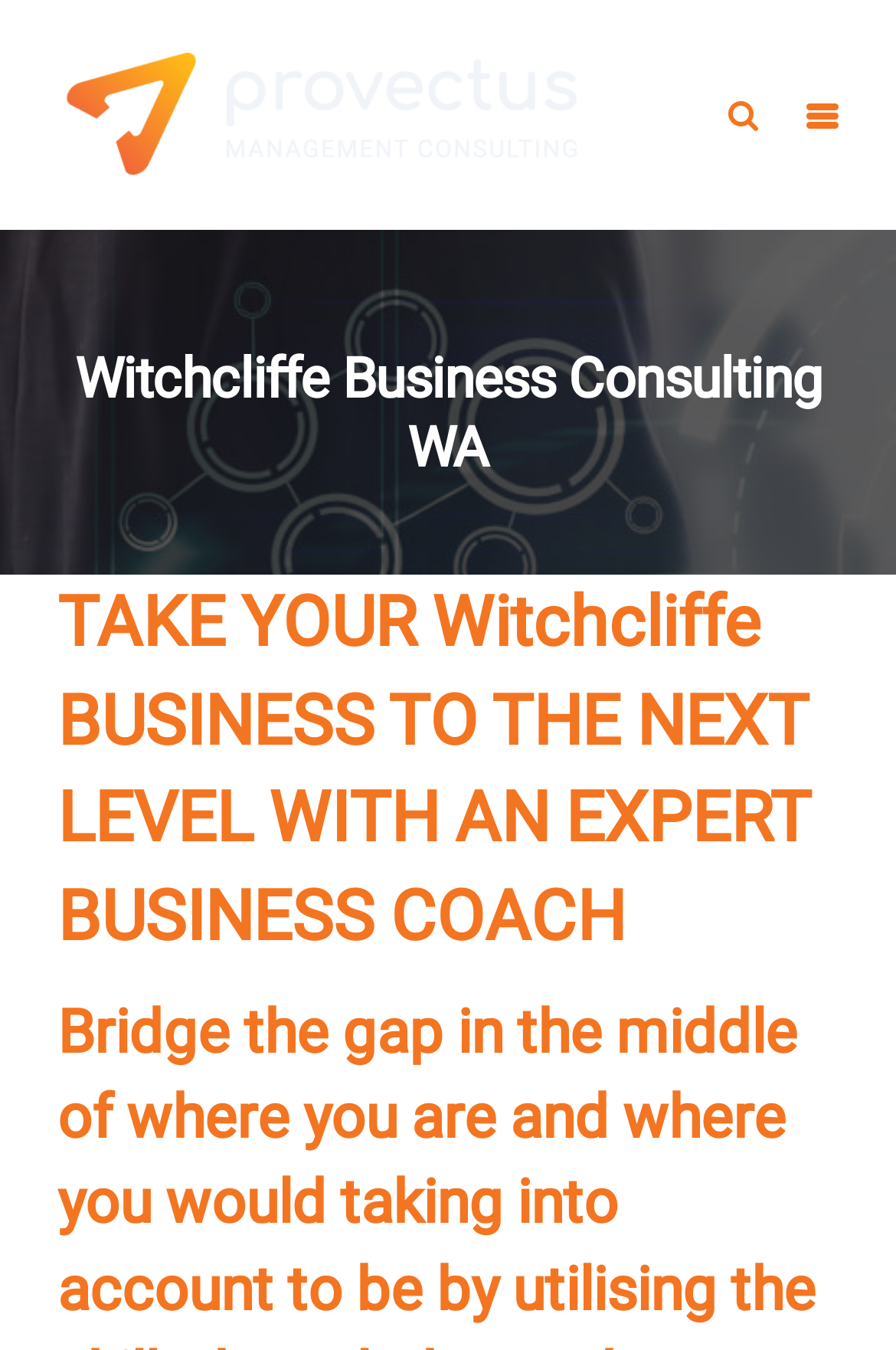Identify the main heading of the webpage and provide its text content.

TAKE YOUR Witchcliffe BUSINESS TO THE NEXT LEVEL WITH AN EXPERT BUSINESS COACH